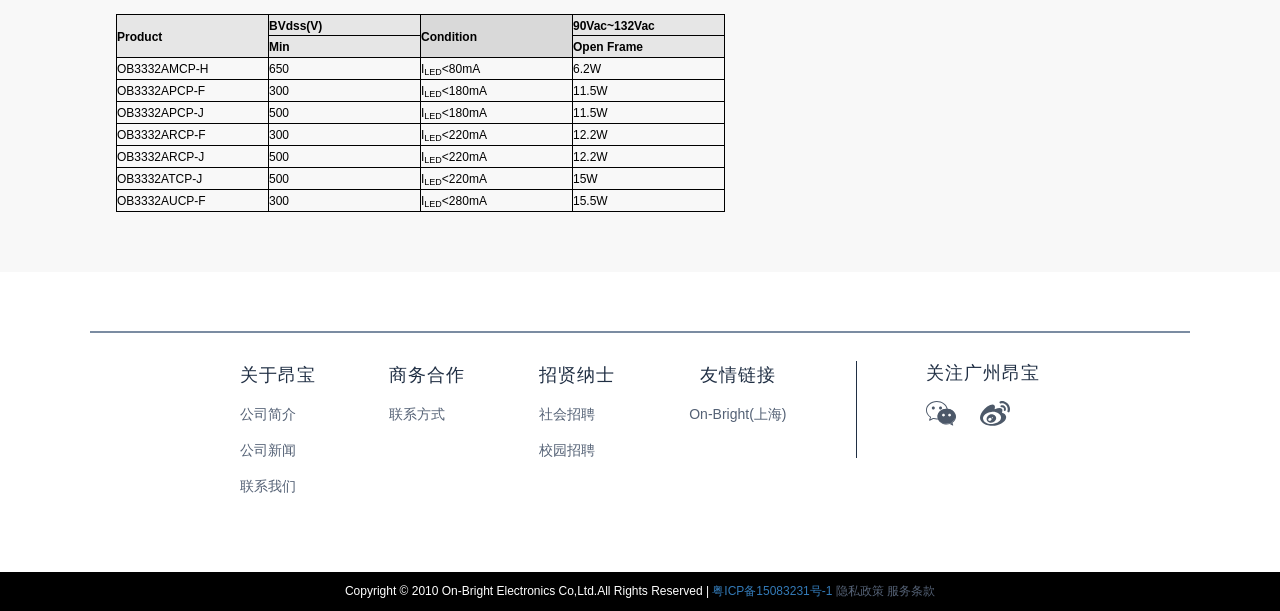Please predict the bounding box coordinates of the element's region where a click is necessary to complete the following instruction: "Check the '隐私政策' terms". The coordinates should be represented by four float numbers between 0 and 1, i.e., [left, top, right, bottom].

[0.653, 0.955, 0.69, 0.978]